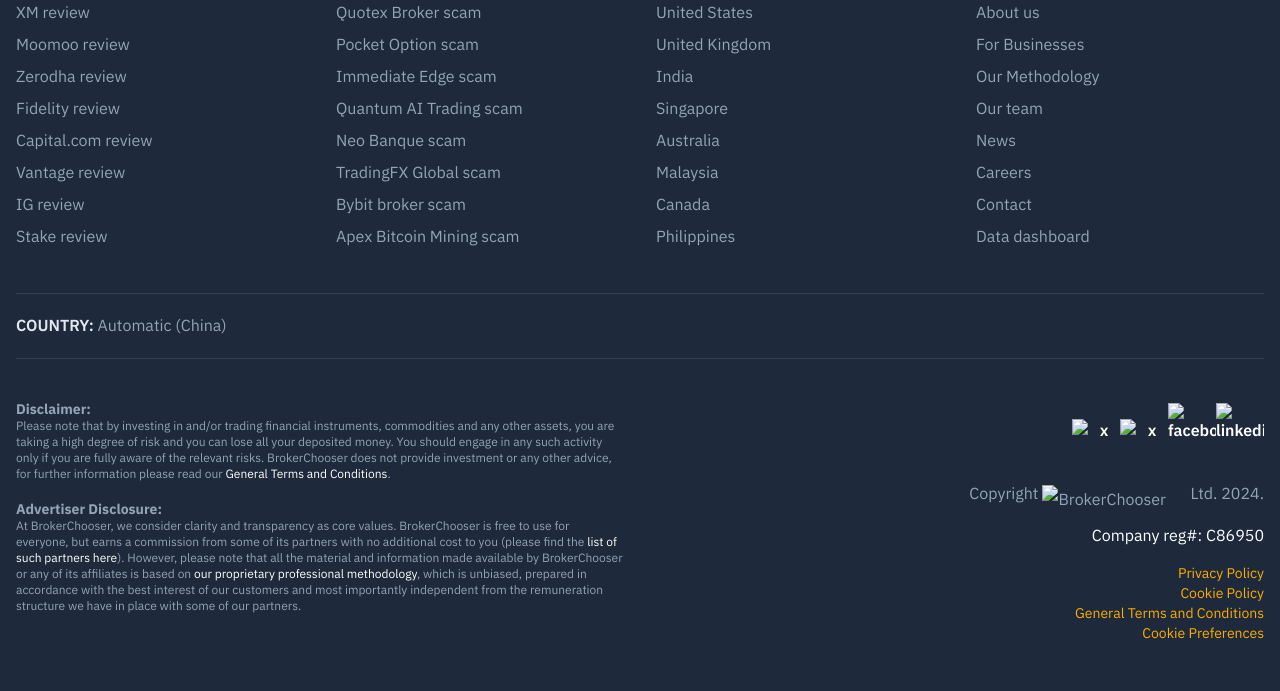Find the bounding box coordinates of the area that needs to be clicked in order to achieve the following instruction: "Read Moomoo review". The coordinates should be specified as four float numbers between 0 and 1, i.e., [left, top, right, bottom].

[0.012, 0.042, 0.101, 0.088]